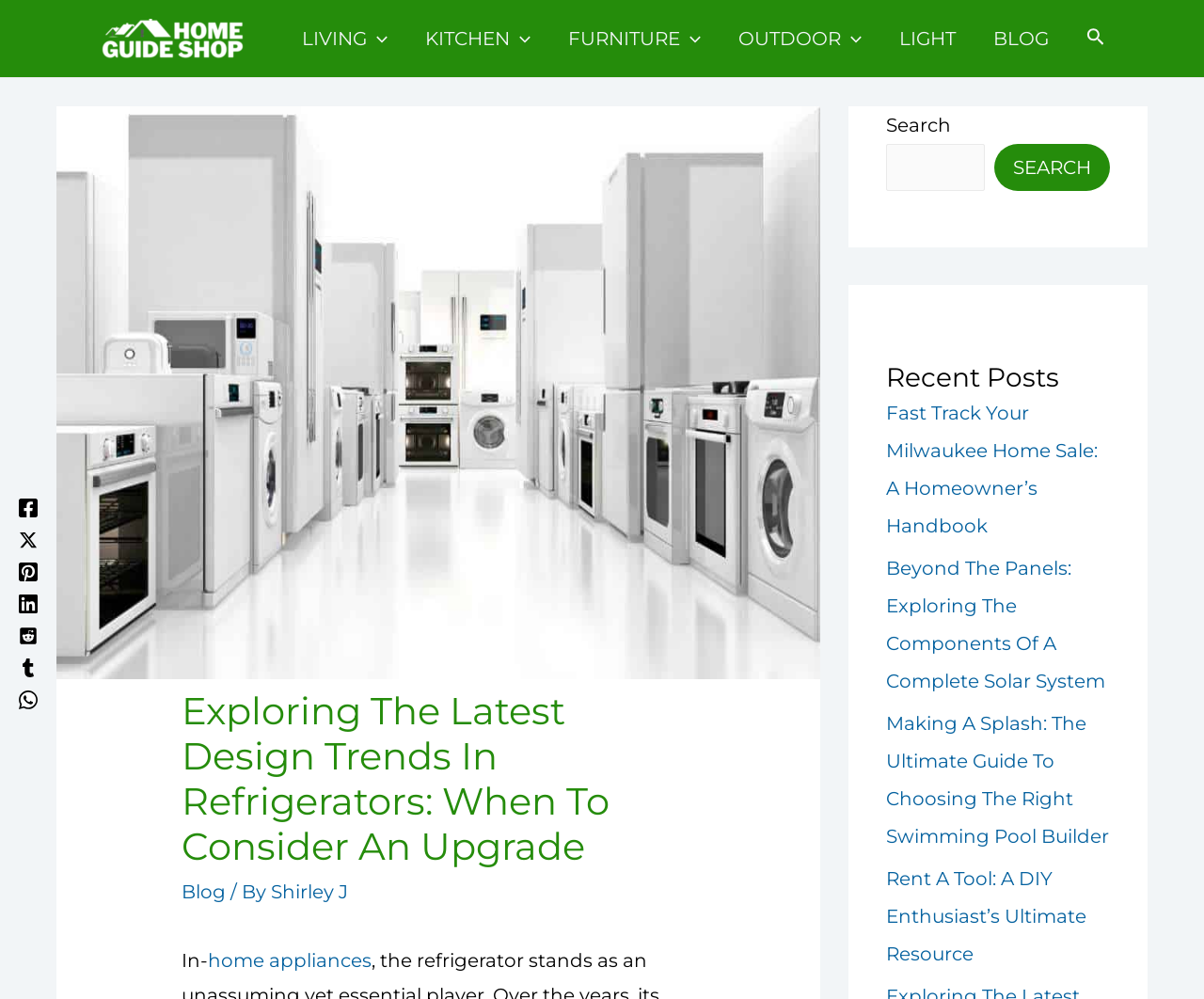Find the bounding box coordinates for the UI element whose description is: "home appliances". The coordinates should be four float numbers between 0 and 1, in the format [left, top, right, bottom].

[0.173, 0.95, 0.309, 0.973]